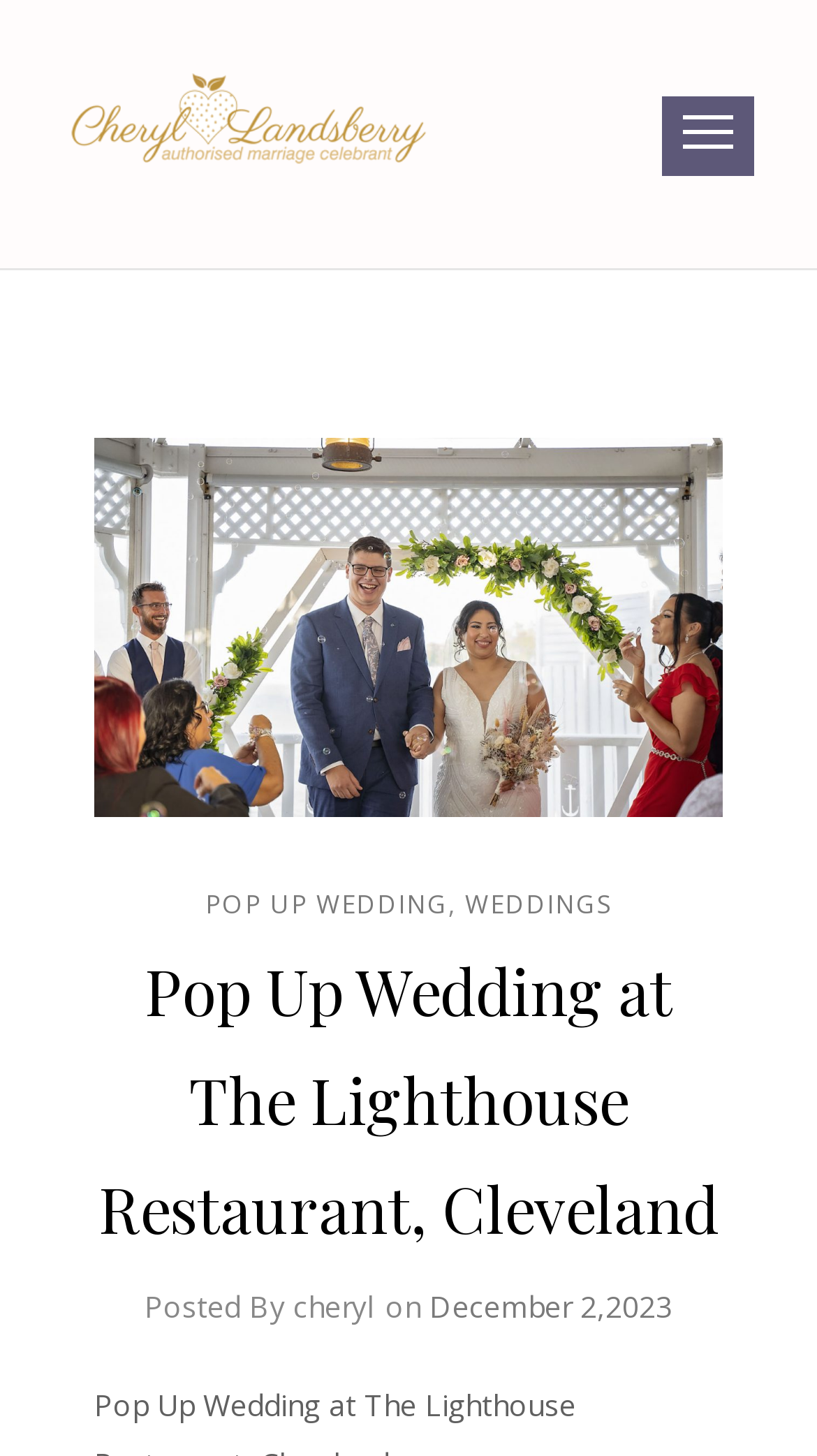What is the date of the wedding post?
Please ensure your answer to the question is detailed and covers all necessary aspects.

The date of the wedding post can be found at the bottom of the webpage, where it says 'Posted By cheryl on December 2, 2023'. This is likely the date when the wedding post was published.